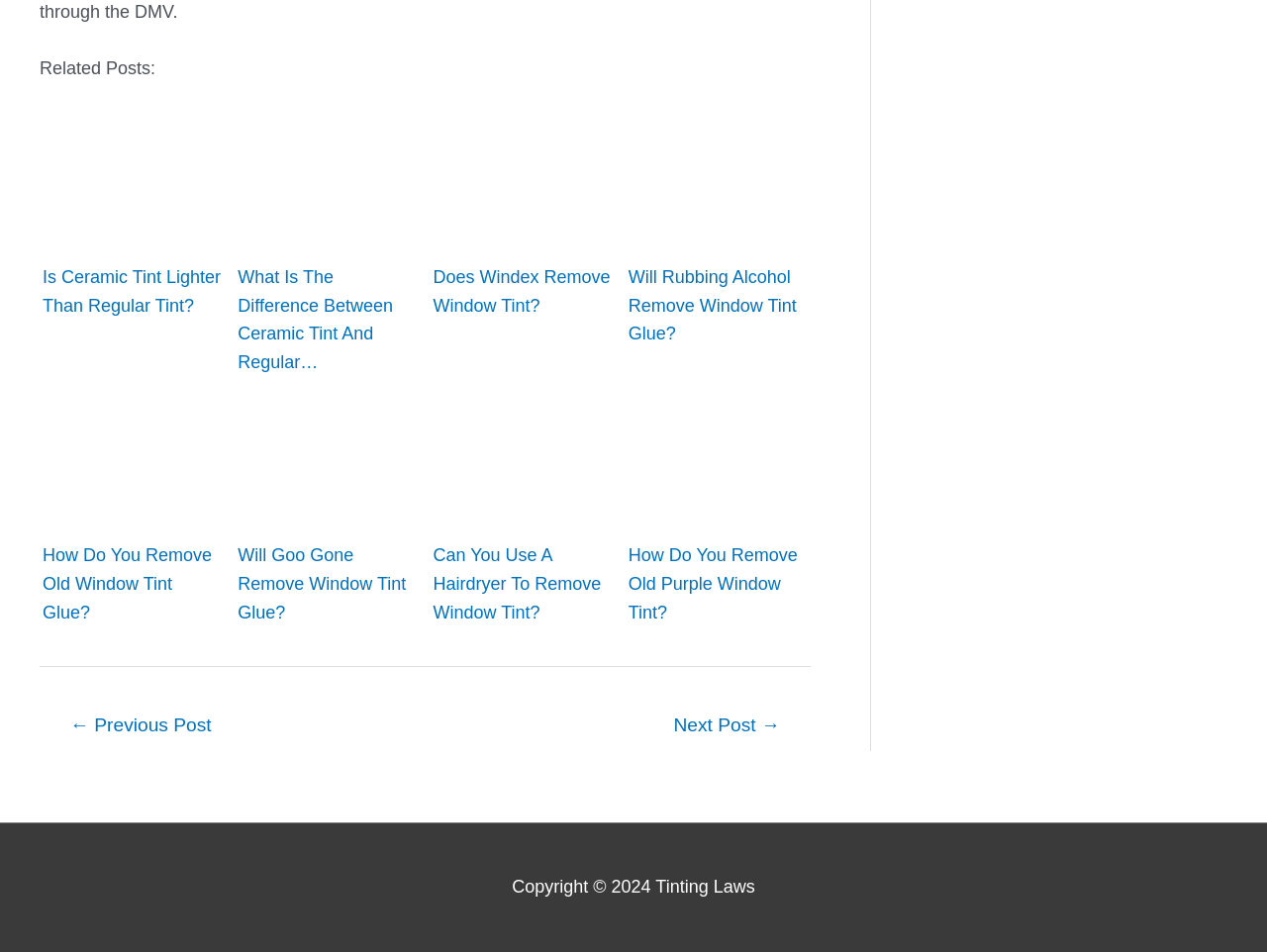Give the bounding box coordinates for this UI element: "Contact us". The coordinates should be four float numbers between 0 and 1, arranged as [left, top, right, bottom].

None